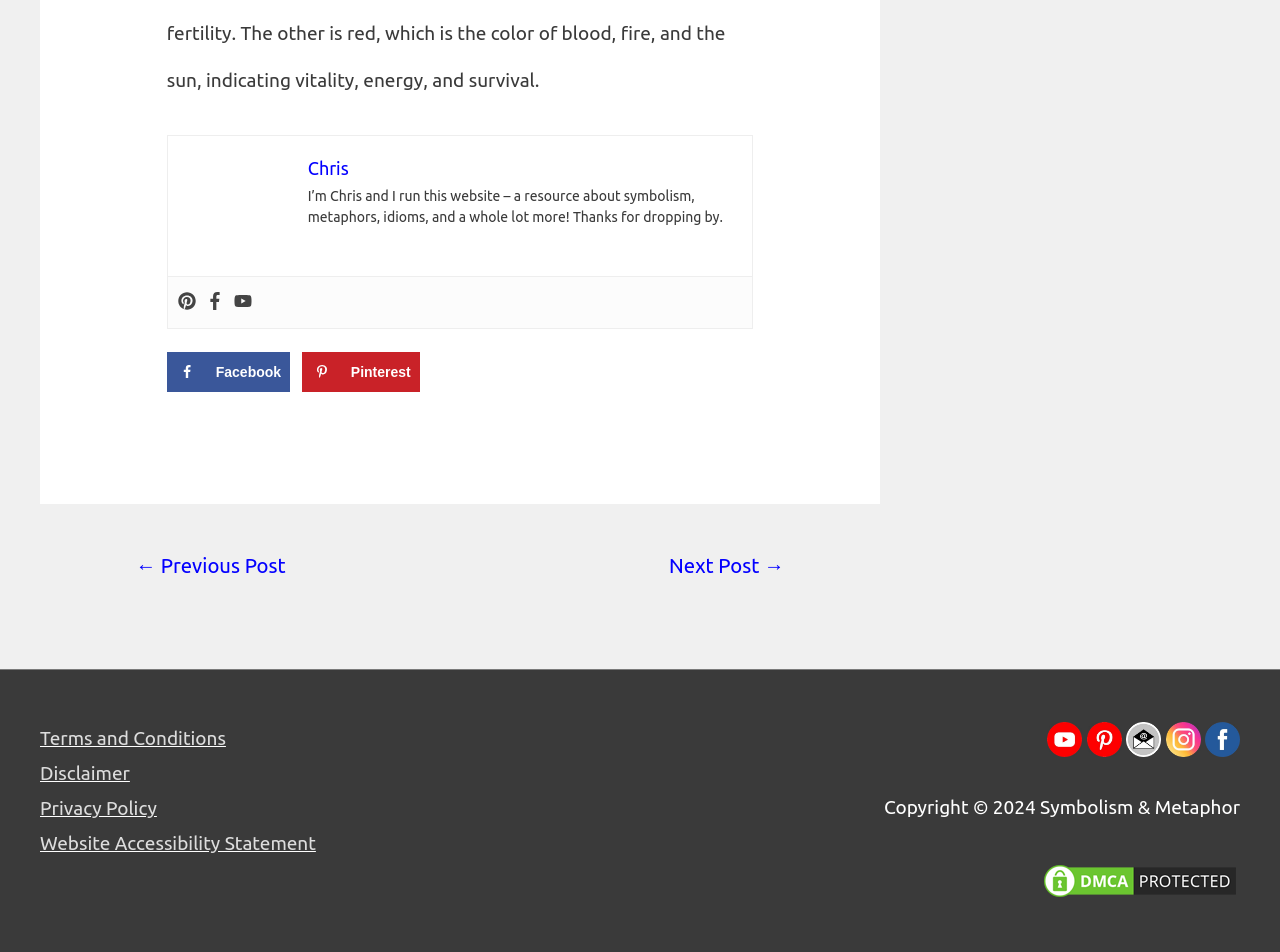Determine the bounding box coordinates of the element that should be clicked to execute the following command: "Fill in the 'Name' field".

None